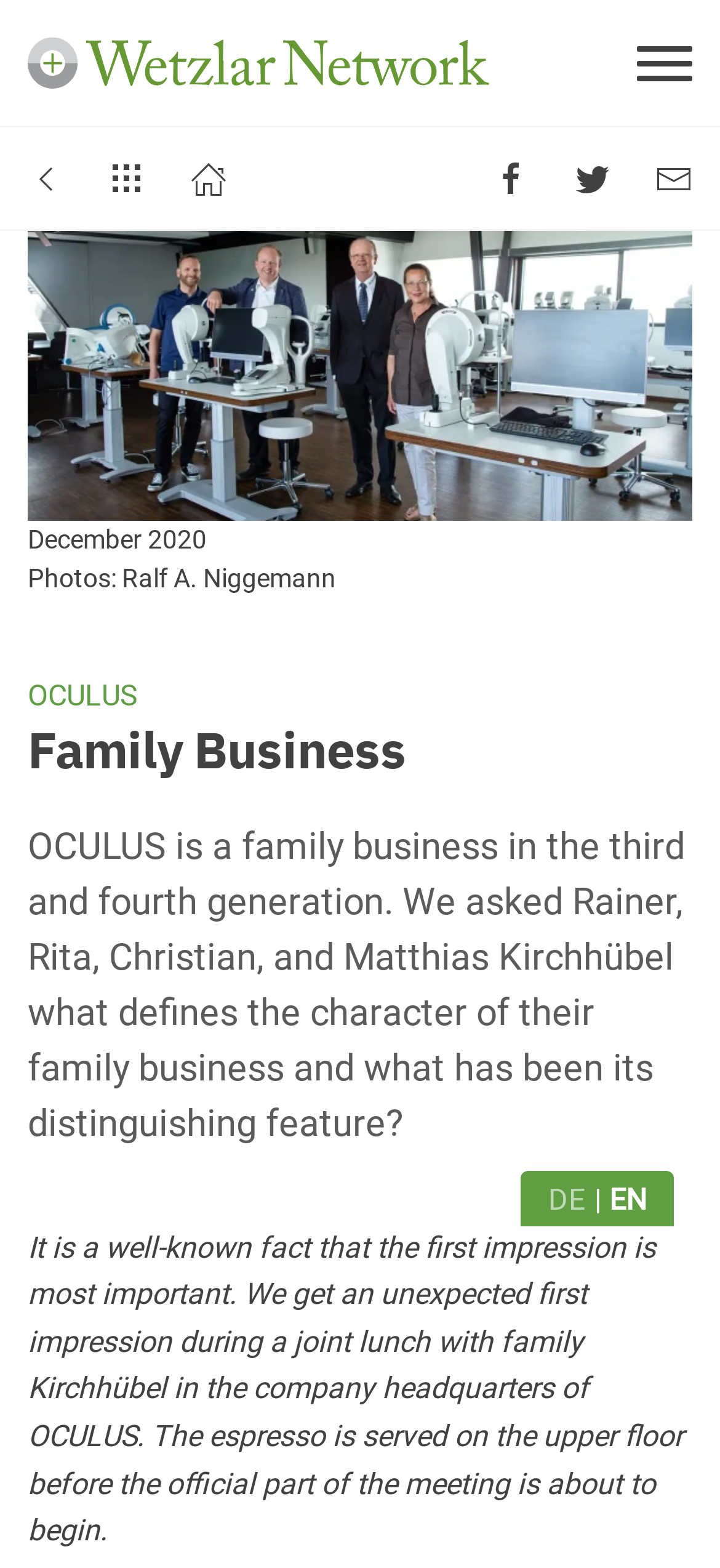Who are the family members interviewed?
Refer to the image and answer the question using a single word or phrase.

Rainer, Rita, Christian, and Matthias Kirchhübel